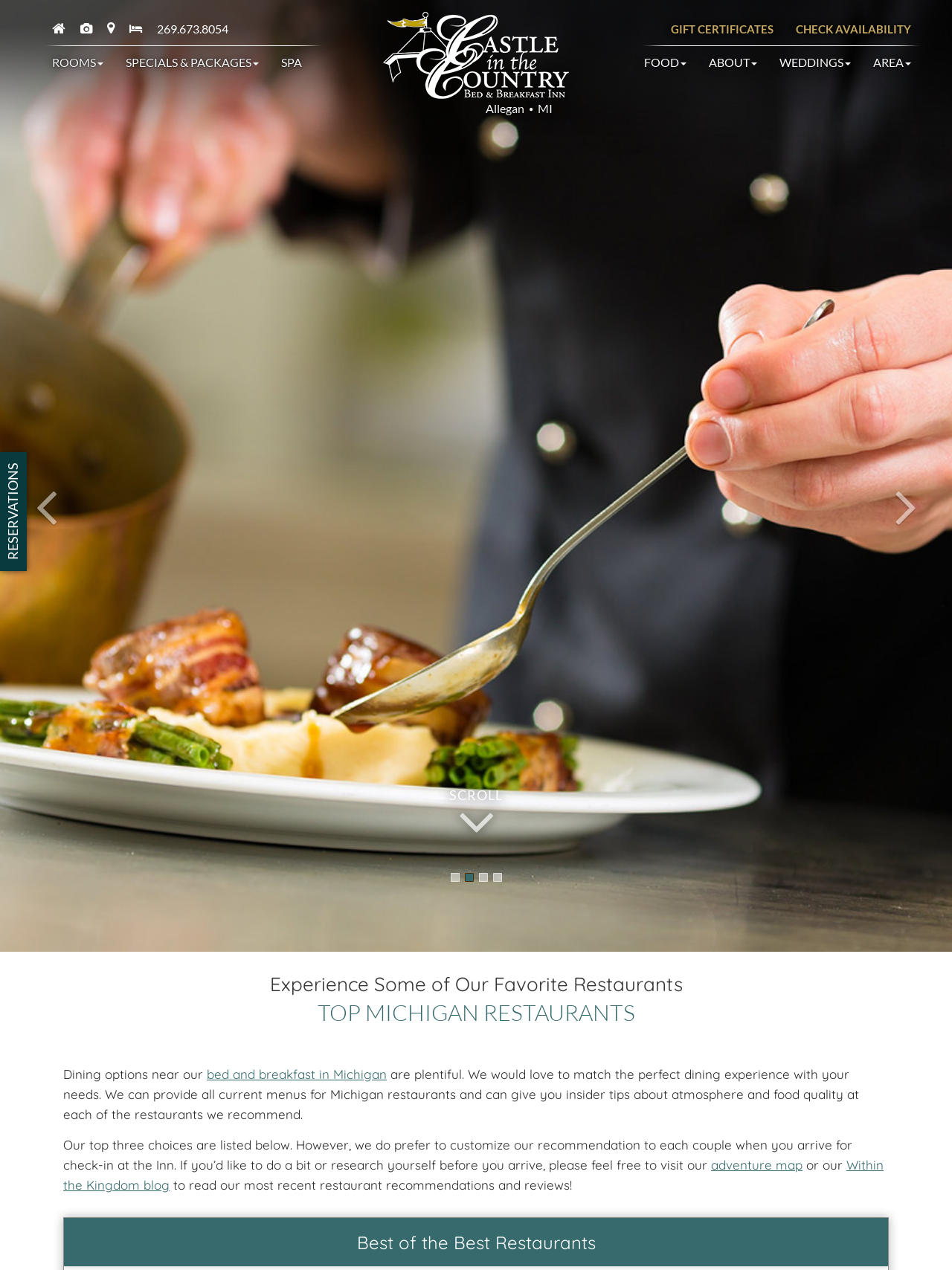What is the purpose of the 'adventure map'?
Deliver a detailed and extensive answer to the question.

I found the answer by looking at the context of the link 'adventure map' which is mentioned as a resource to 'do a bit of research yourself before you arrive' at the Inn, likely to research restaurants.